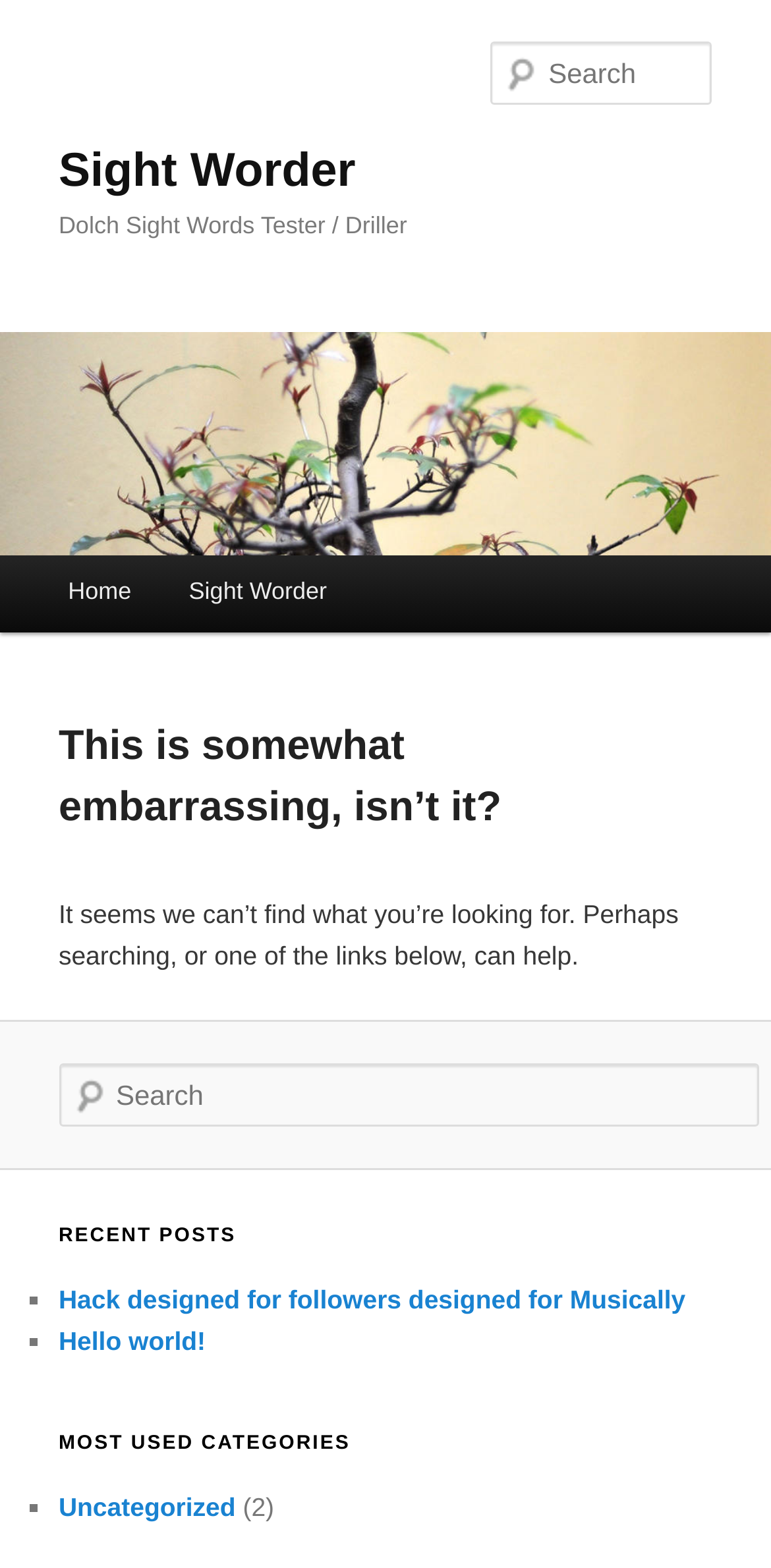What is the purpose of the textbox?
Based on the visual, give a brief answer using one word or a short phrase.

Search